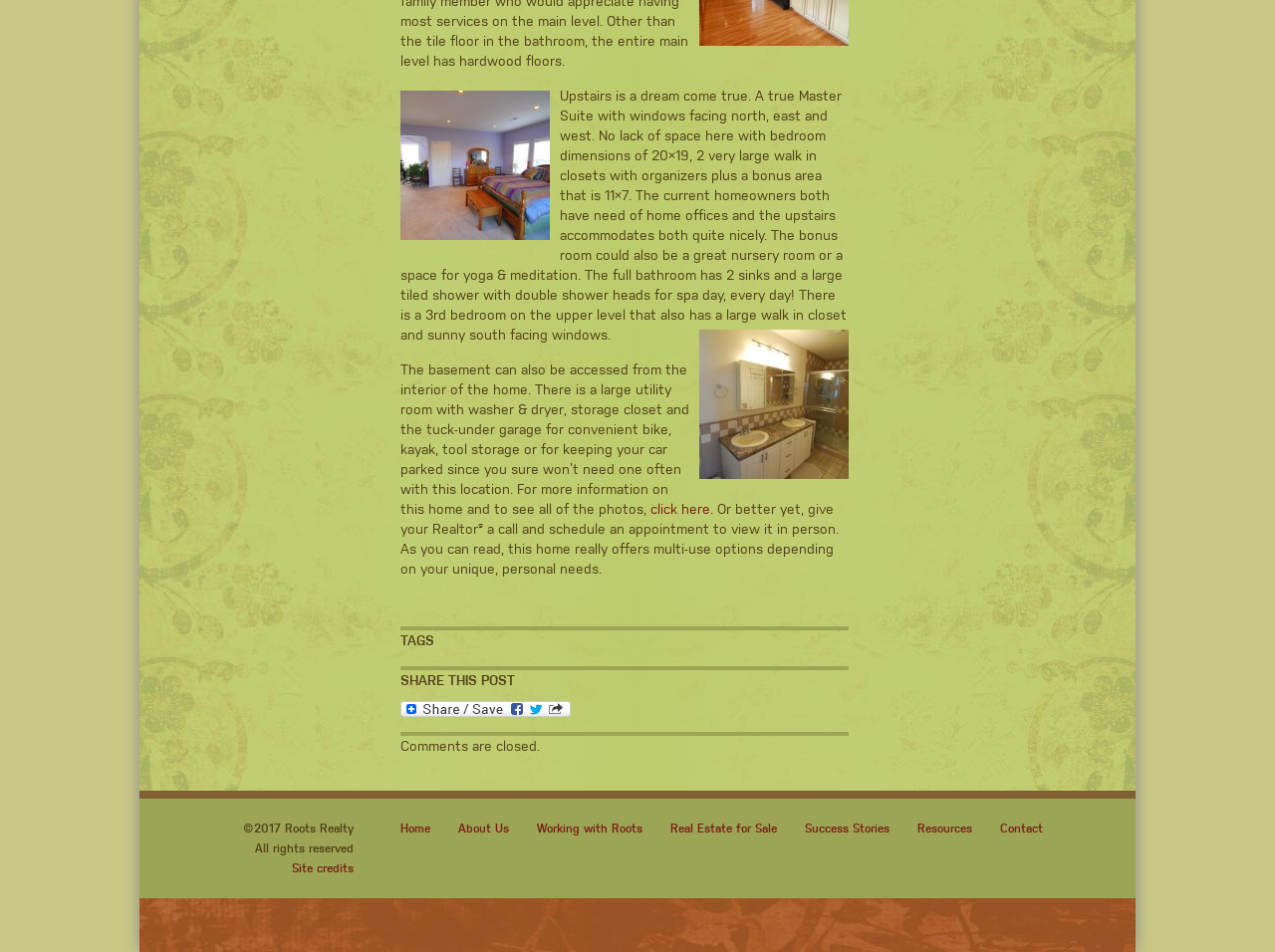Please locate the bounding box coordinates of the element that should be clicked to achieve the given instruction: "Learn about working with Roots".

[0.421, 0.863, 0.504, 0.878]